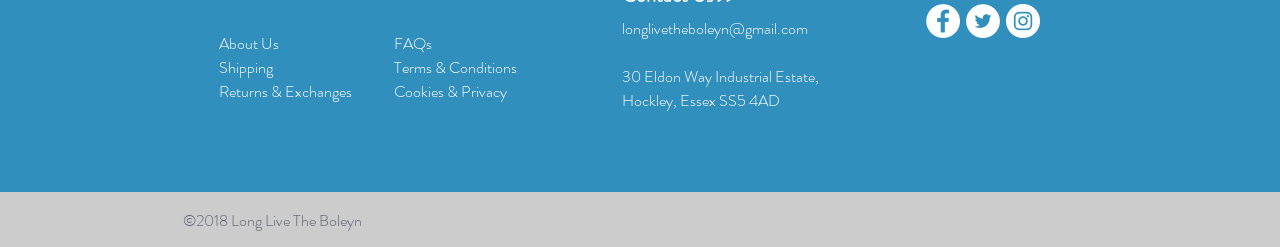Extract the bounding box coordinates of the UI element described: "About Us". Provide the coordinates in the format [left, top, right, bottom] with values ranging from 0 to 1.

[0.171, 0.128, 0.218, 0.221]